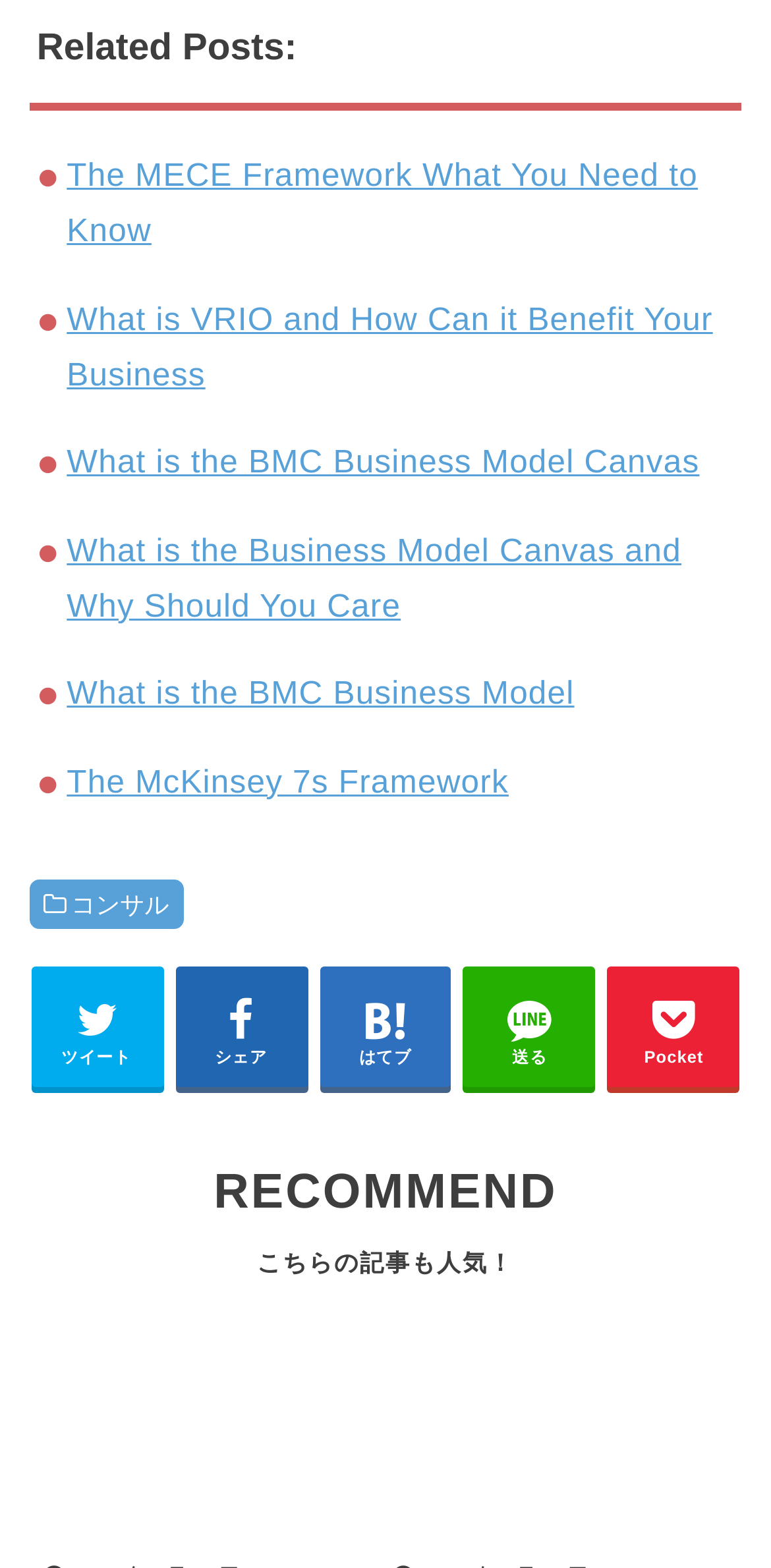Specify the bounding box coordinates of the area to click in order to execute this command: 'Read about the Business Model Canvas'. The coordinates should consist of four float numbers ranging from 0 to 1, and should be formatted as [left, top, right, bottom].

[0.087, 0.34, 0.884, 0.398]